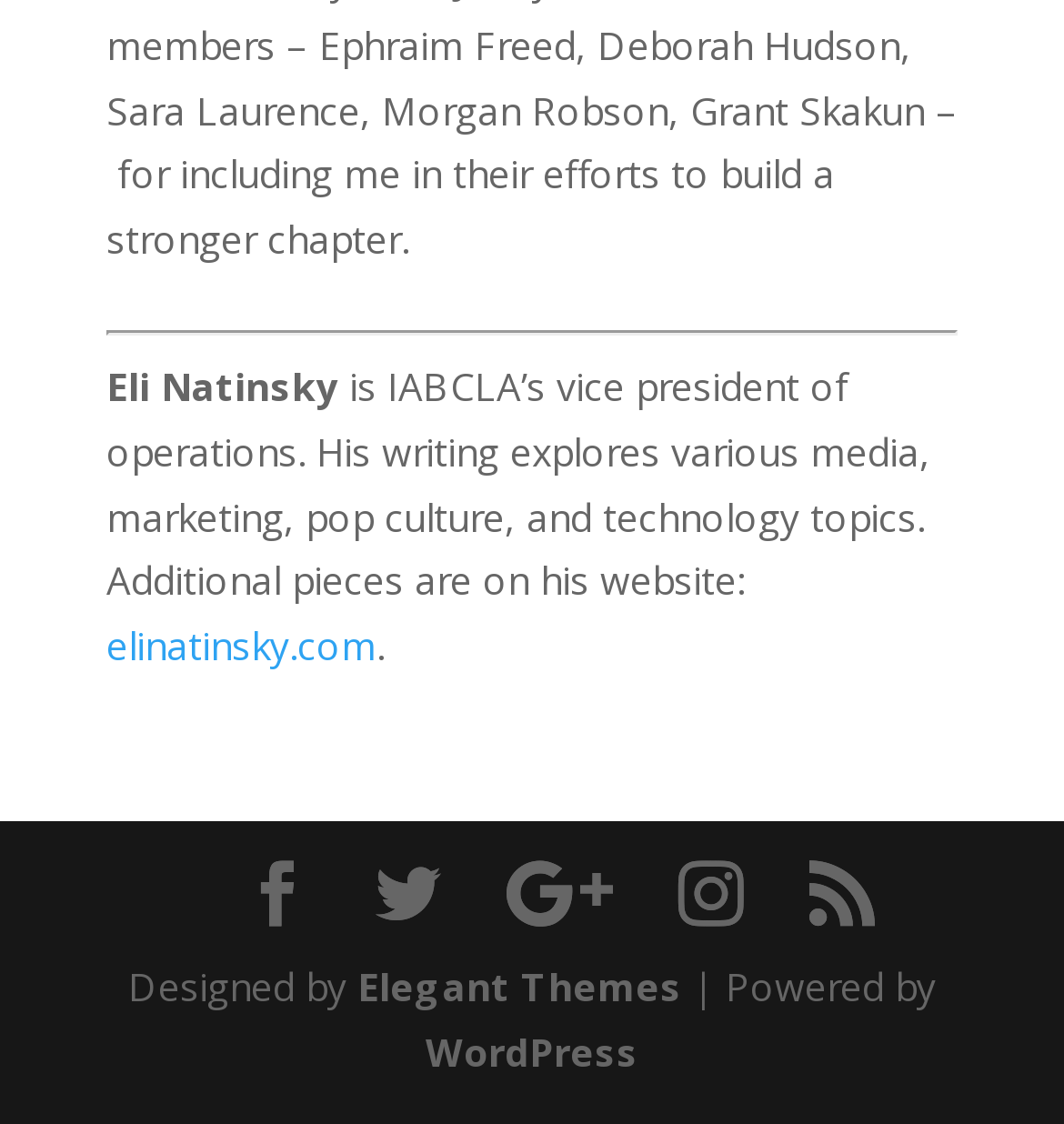Please identify the bounding box coordinates for the region that you need to click to follow this instruction: "go to Elegant Themes".

[0.336, 0.854, 0.641, 0.9]